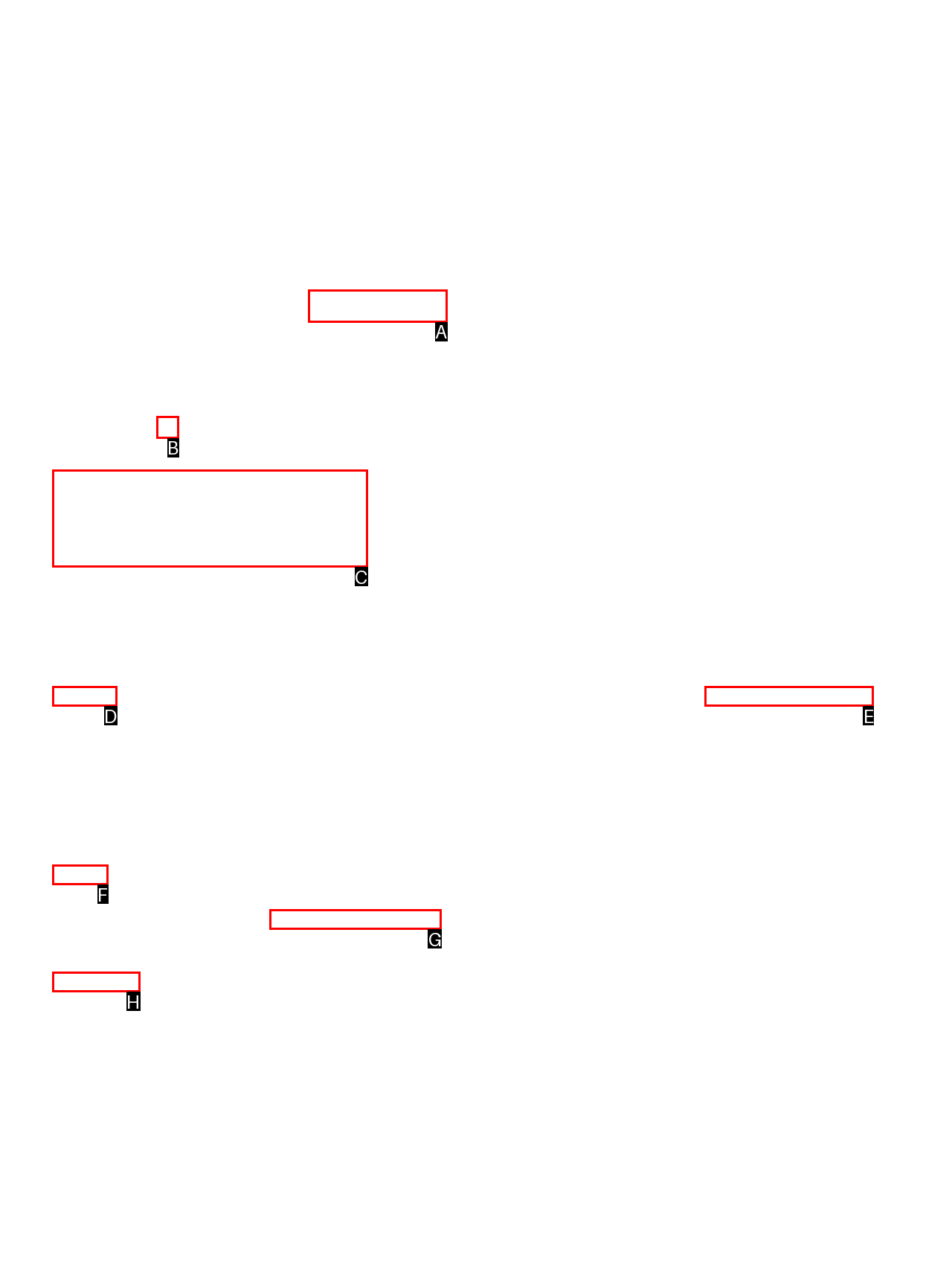Select the appropriate letter to fulfill the given instruction: Read the previous post
Provide the letter of the correct option directly.

C